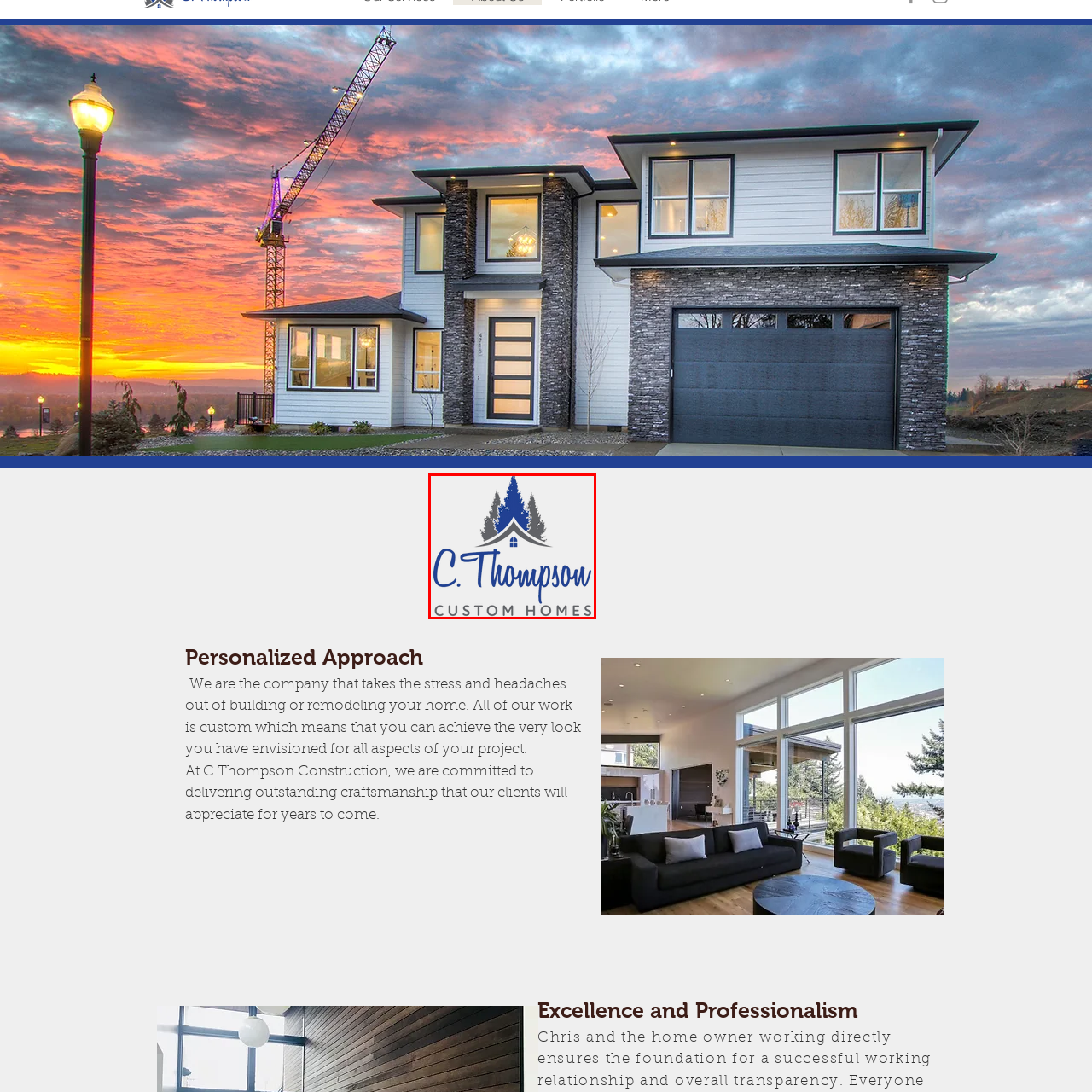Look at the section of the image marked by the red box and offer an in-depth answer to the next question considering the visual cues: What is written in capital letters in the logo?

The logo has the name 'C. Thompson' in elegant blue script, and beneath it, 'CUSTOM HOMES' is written in capital letters, which is a subtle yet important design element.